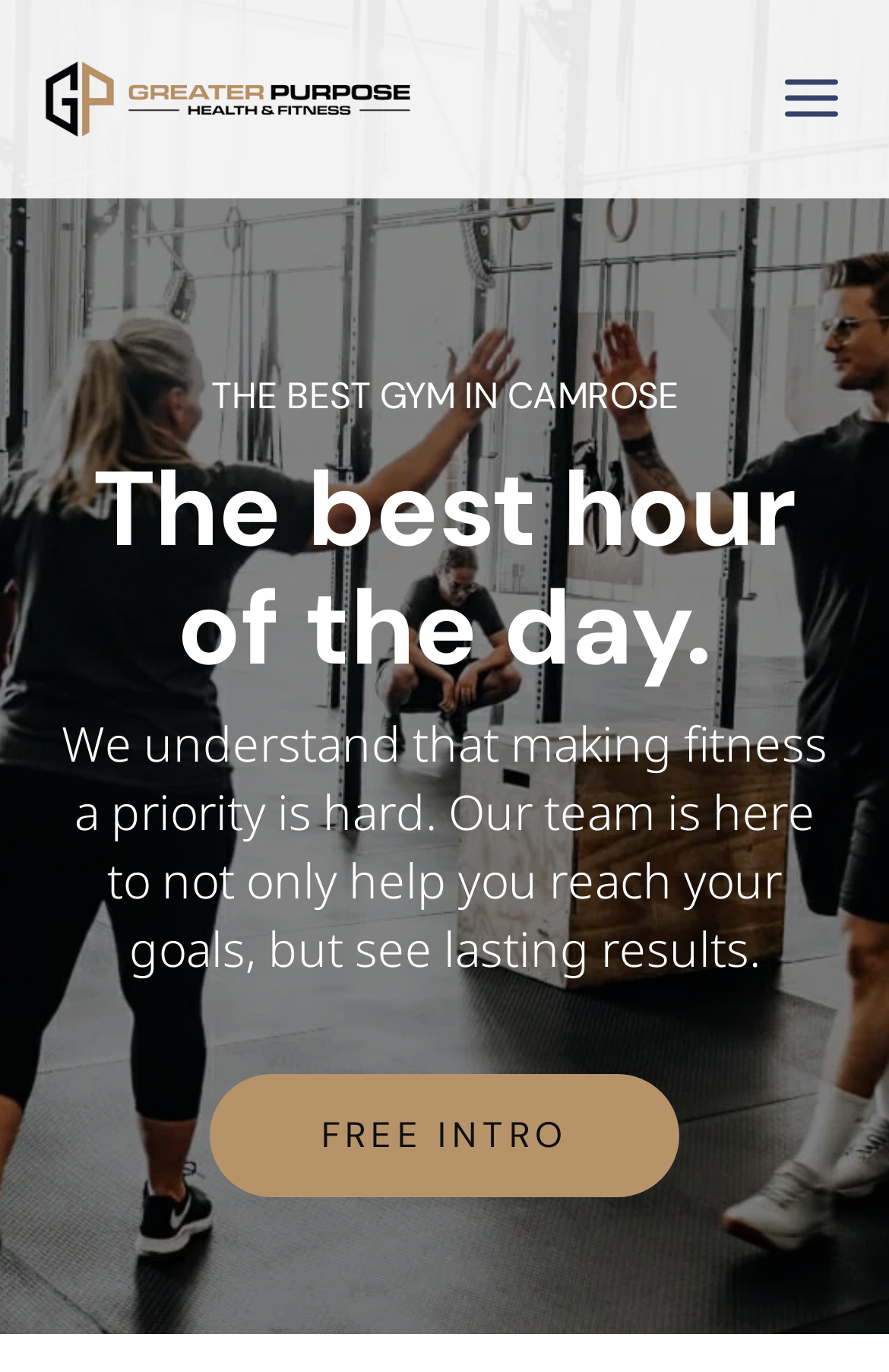What is the call-to-action button on the webpage?
Please ensure your answer is as detailed and informative as possible.

The call-to-action button on the webpage is 'Free Intro', which is a button element with the text 'FREE INTRO' inside it. This button is likely encouraging visitors to take a free introductory session at the gym.